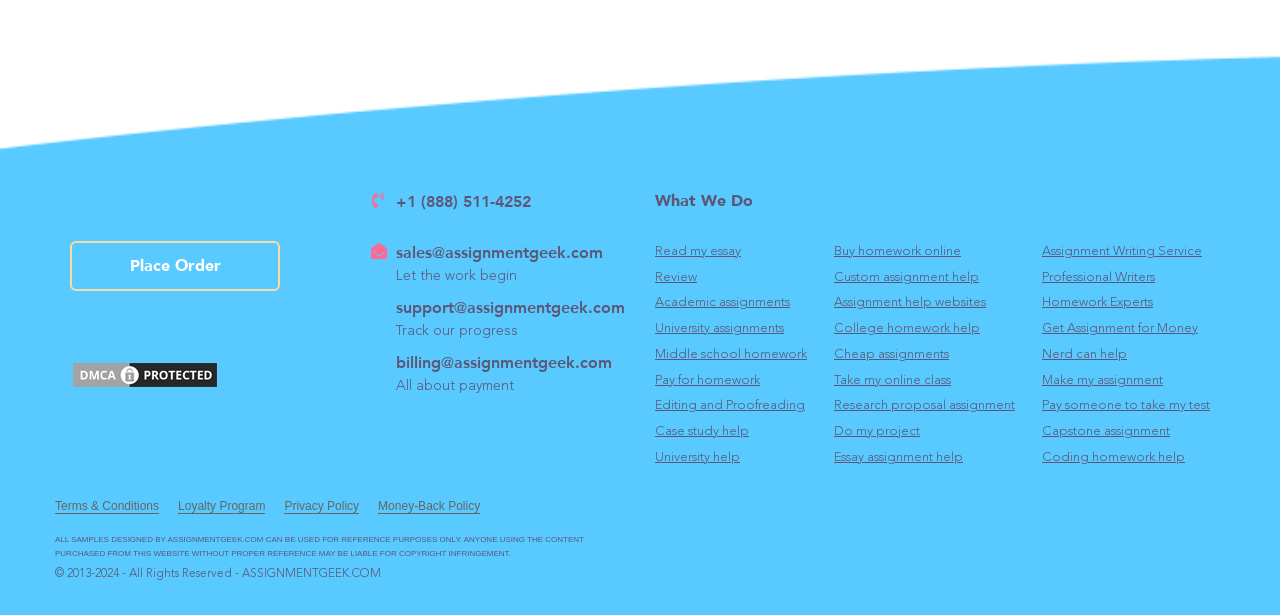Provide the bounding box coordinates of the area you need to click to execute the following instruction: "Contact support via 'support@assignmentgeek.com'".

[0.309, 0.481, 0.488, 0.515]